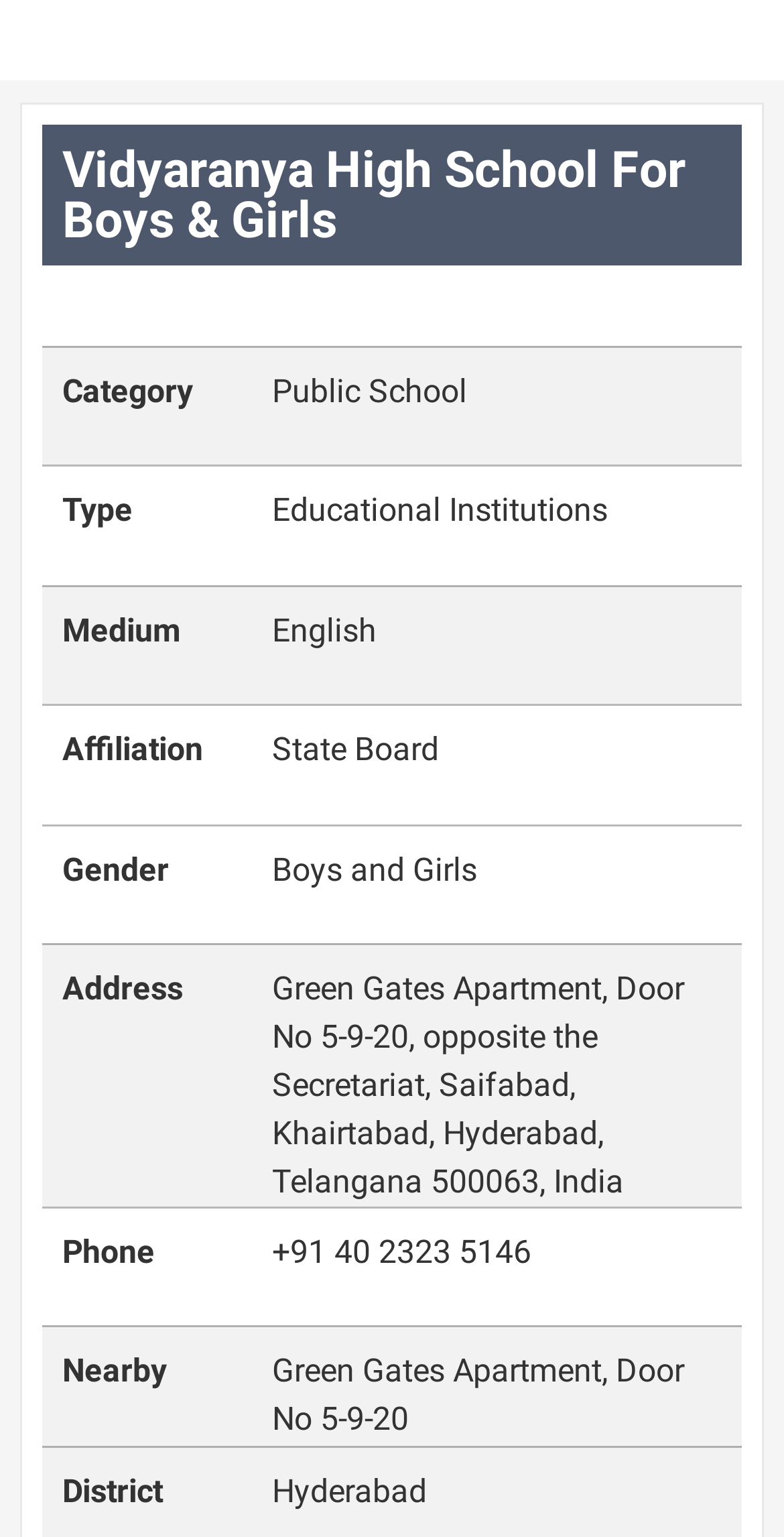Generate a comprehensive caption for the webpage you are viewing.

The webpage is about Vidyaranya High School for Boys & Girls. At the top, there is a large heading with the school's name. Below the heading, there are several sections of information, each with a label and a corresponding value. 

On the left side, there are labels such as "Category", "Type", "Medium", "Affiliation", "Gender", "Address", "Phone", "Nearby", and "District". These labels are aligned vertically, with the topmost label "Category" located near the top of the page. 

On the right side, there are corresponding values for each label. For example, the value for "Category" is "Public School", and the value for "Type" is "Educational Institutions". The value for "Address" is a long text that spans multiple lines, providing the school's address in Hyderabad, Telangana. 

The layout of the webpage is organized, with each section of information neatly arranged below the previous one. The text is clear and easy to read, with a good balance of white space between the sections.